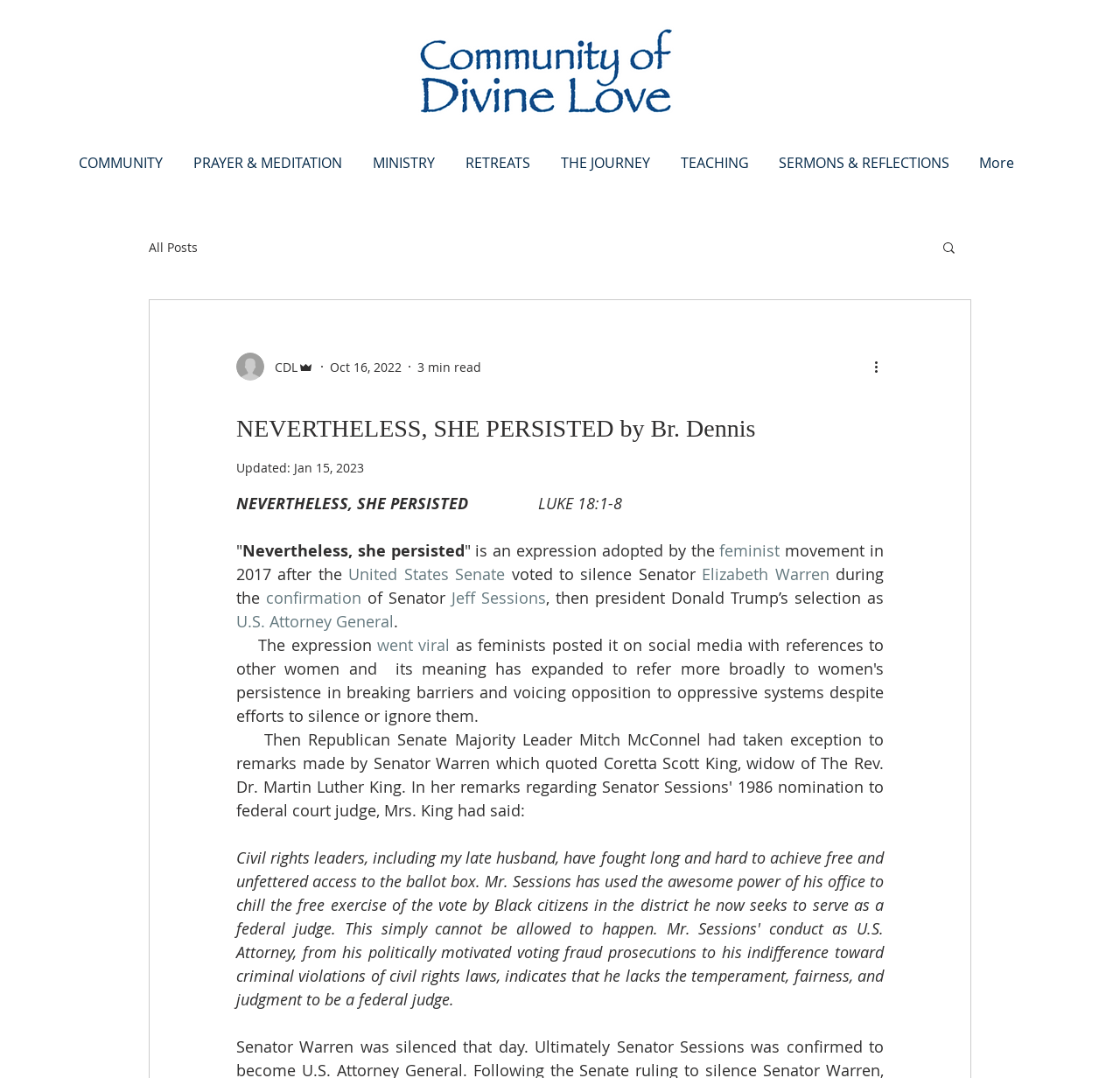What is the text on the top-left navigation link?
Examine the image and give a concise answer in one word or a short phrase.

COMMUNITY